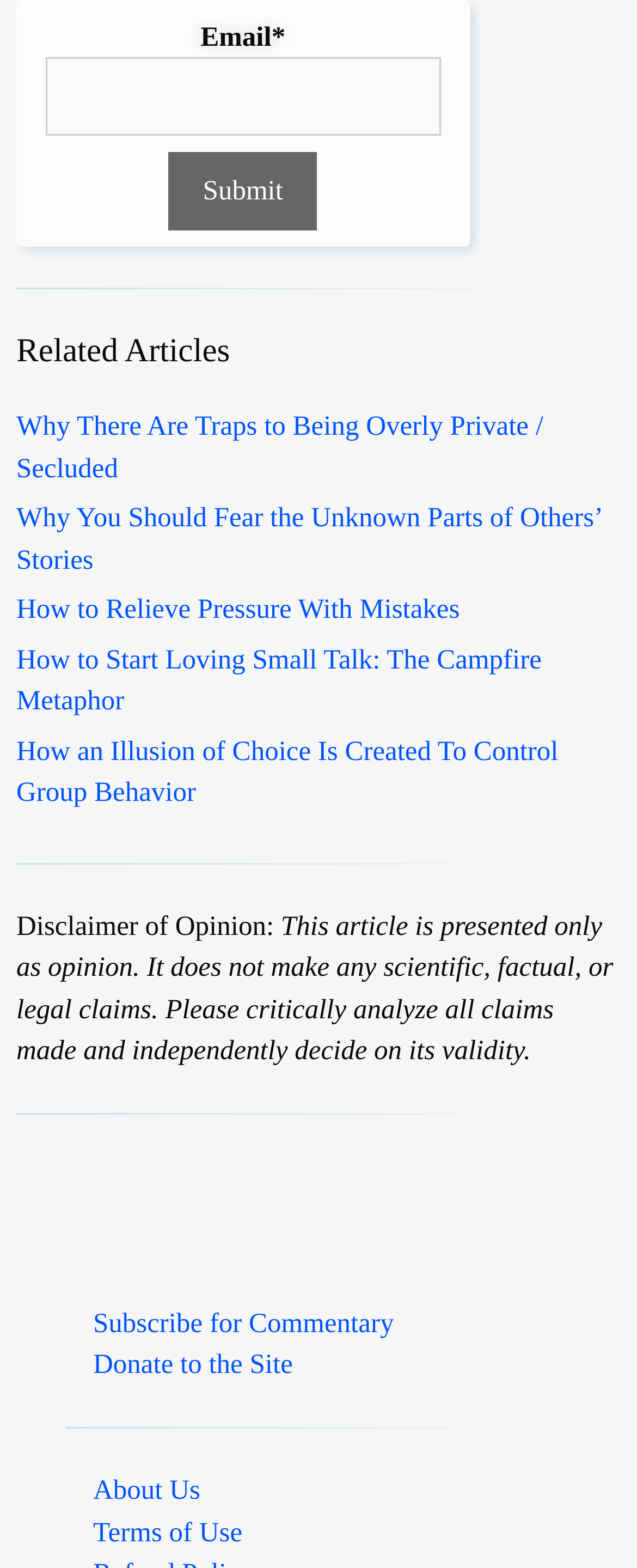Locate the bounding box coordinates of the clickable element to fulfill the following instruction: "Submit the form". Provide the coordinates as four float numbers between 0 and 1 in the format [left, top, right, bottom].

[0.265, 0.097, 0.498, 0.146]